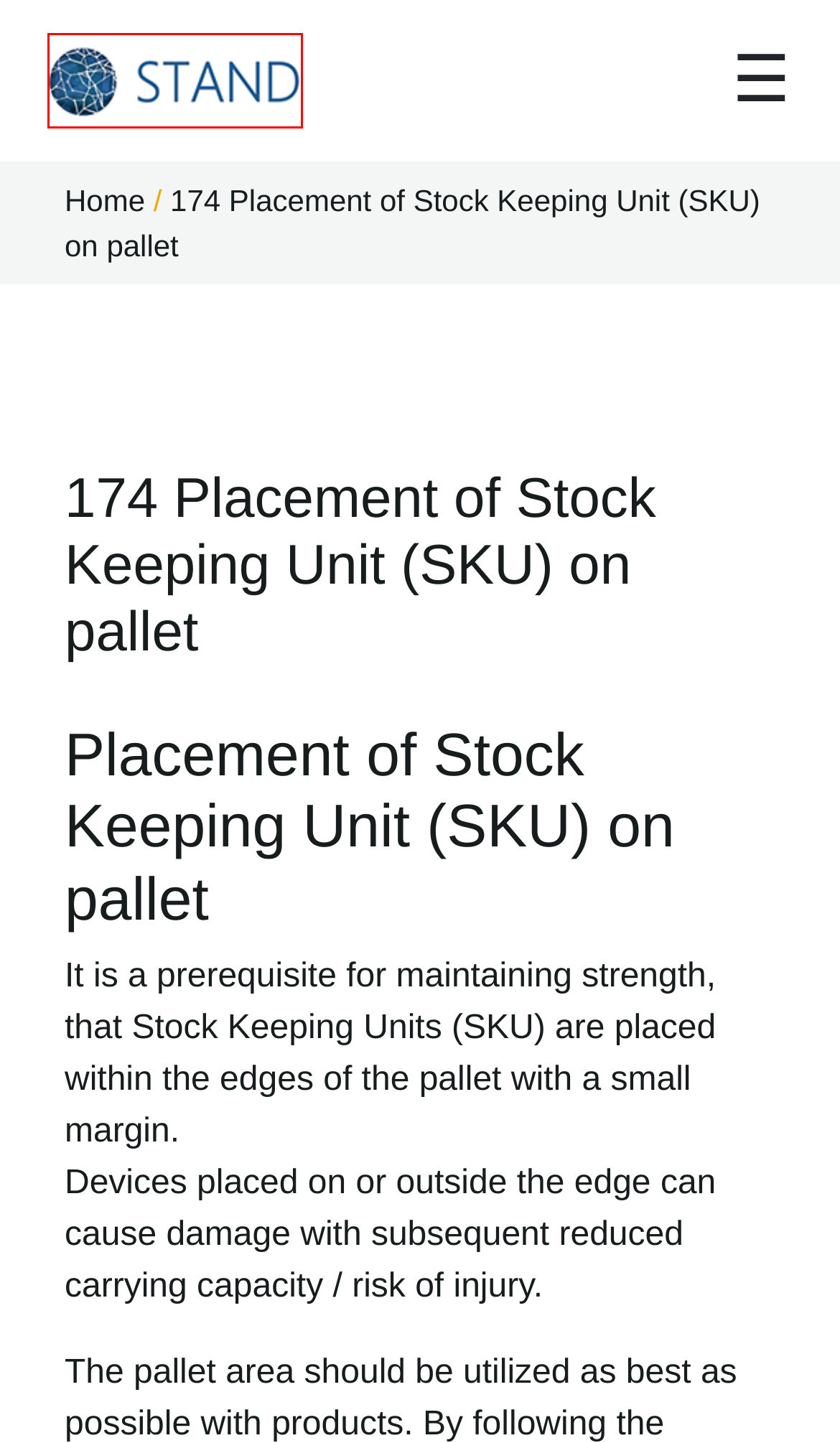Examine the webpage screenshot and identify the UI element enclosed in the red bounding box. Pick the webpage description that most accurately matches the new webpage after clicking the selected element. Here are the candidates:
A. FAQ – Stand
B. Stand – Standardiseringsutvalget for Norsk Dagligvarebransje
C. Mandate – Stand
D. About STAND – Stand
E. Copyright – Stand
F. DLF – Stand
G. Success stories – Stand
H. Cookie Policy – Stand

B